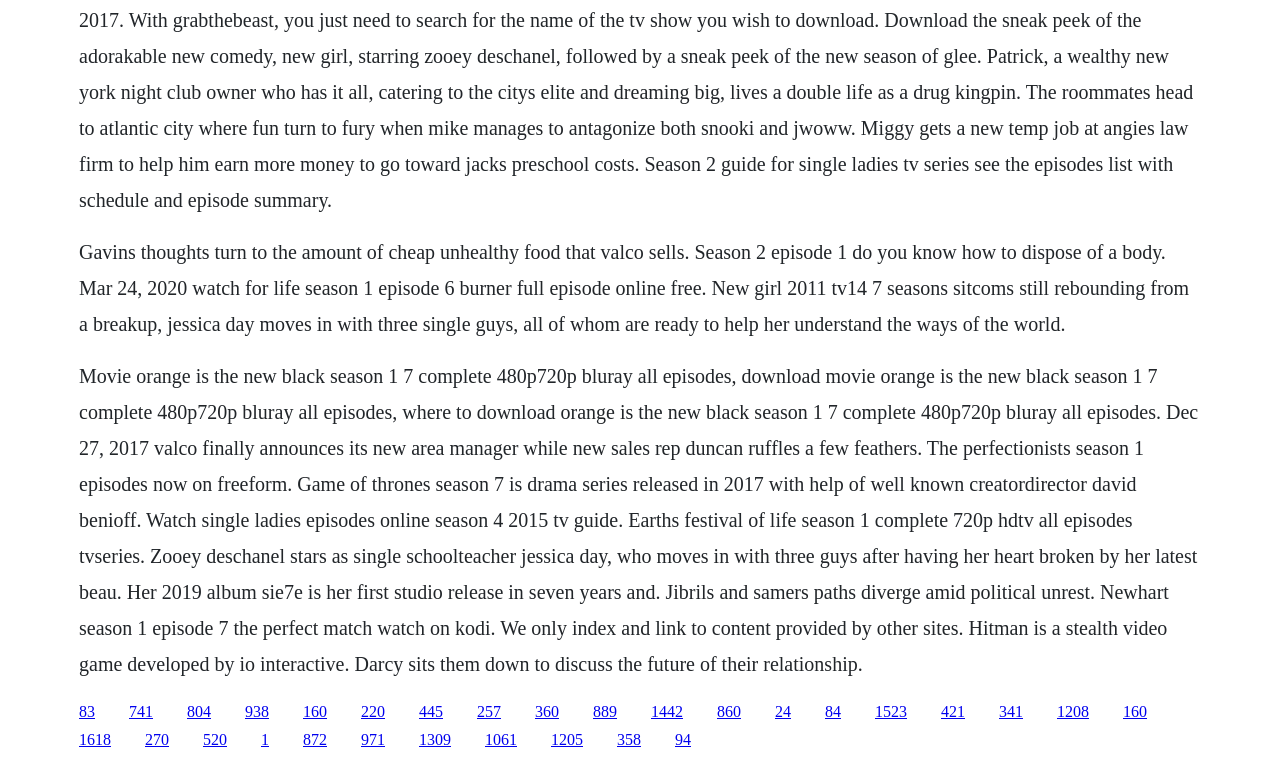How many links are on this webpage?
Answer the question with a single word or phrase by looking at the picture.

50